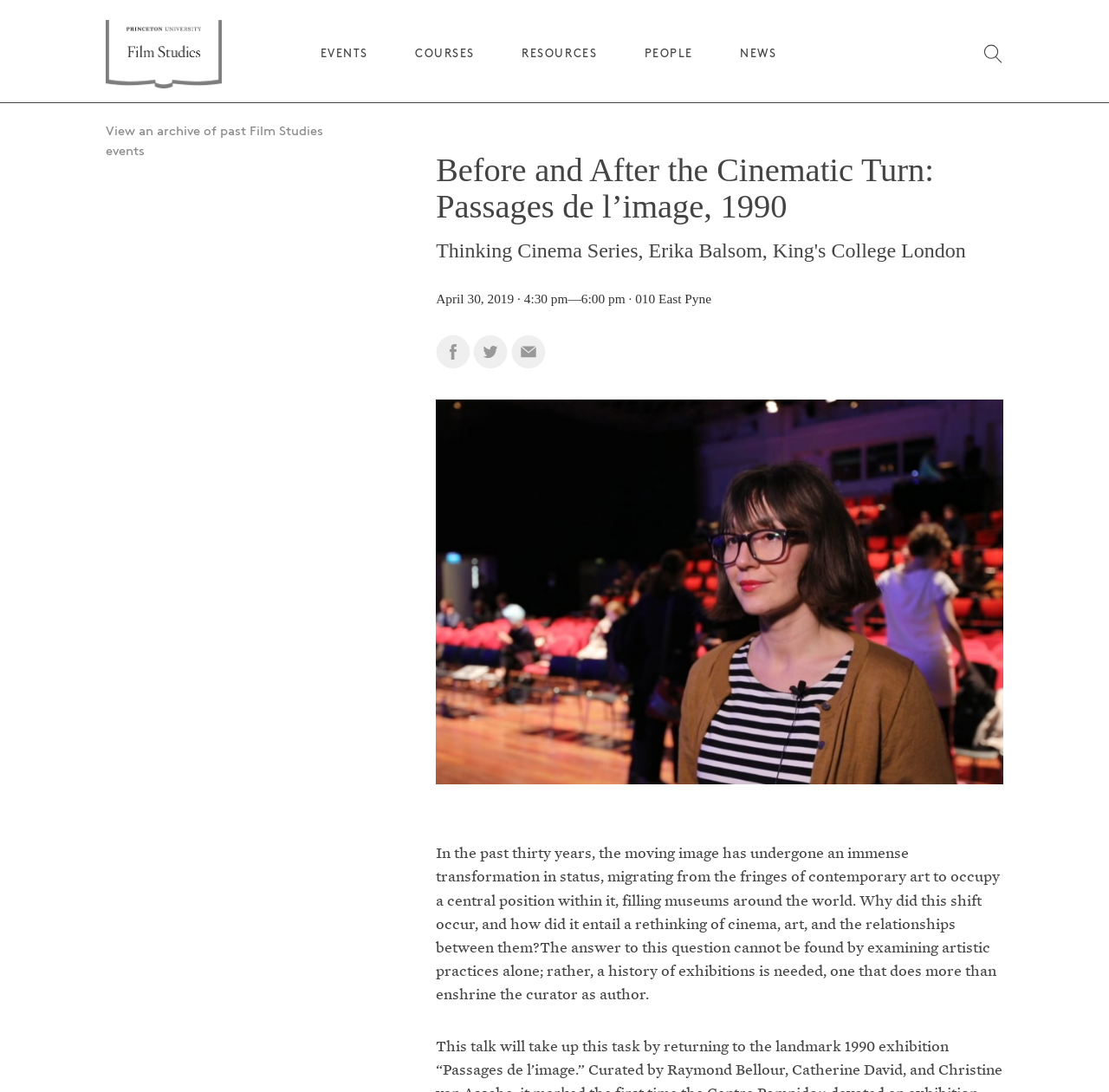Locate the bounding box coordinates of the region to be clicked to comply with the following instruction: "Click on Film Studies logo". The coordinates must be four float numbers between 0 and 1, in the form [left, top, right, bottom].

[0.095, 0.072, 0.2, 0.083]